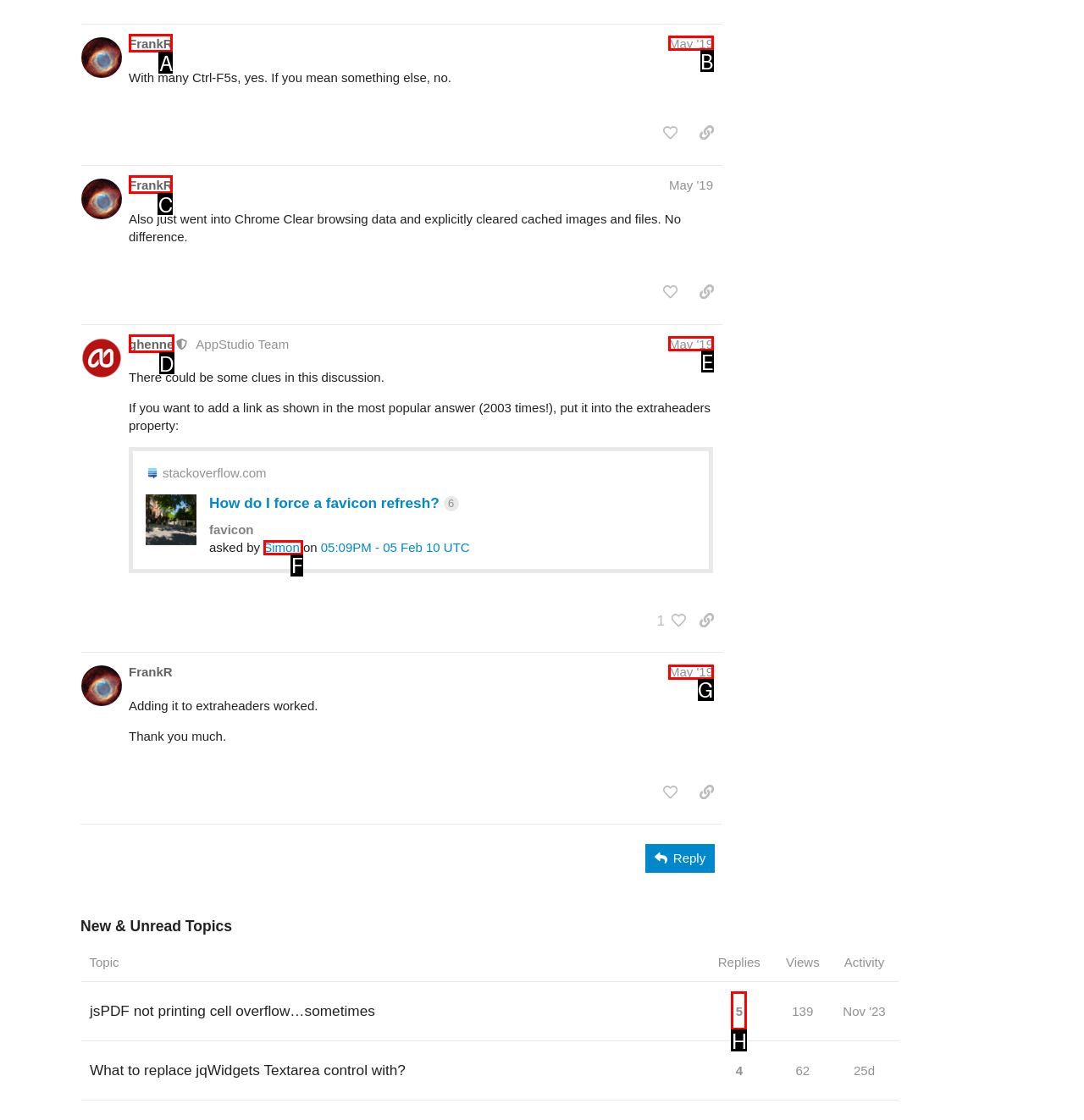Tell me which one HTML element best matches the description: 5 Answer with the option's letter from the given choices directly.

H